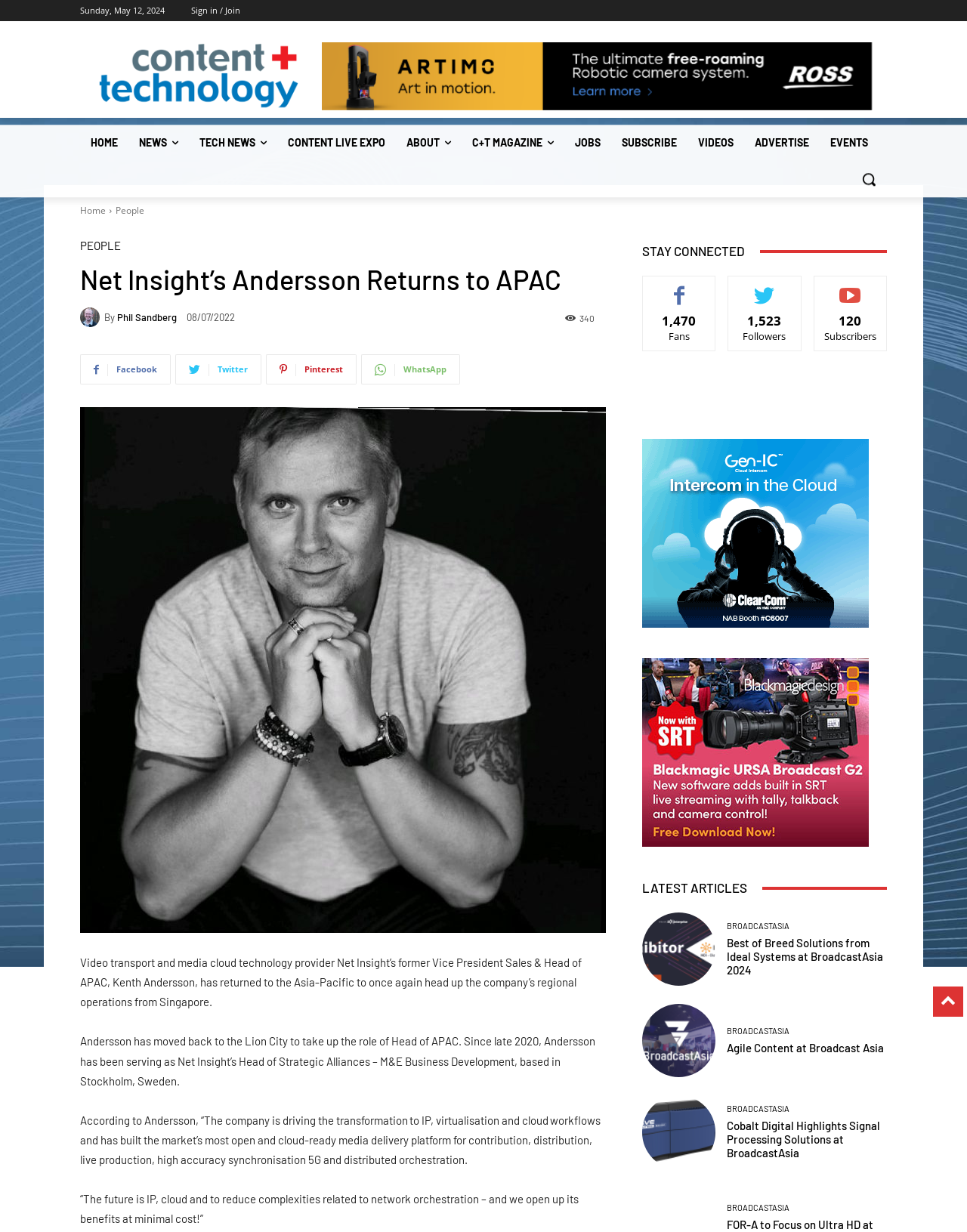Locate the UI element described as follows: "Content LiVE Expo". Return the bounding box coordinates as four float numbers between 0 and 1 in the order [left, top, right, bottom].

[0.287, 0.101, 0.409, 0.131]